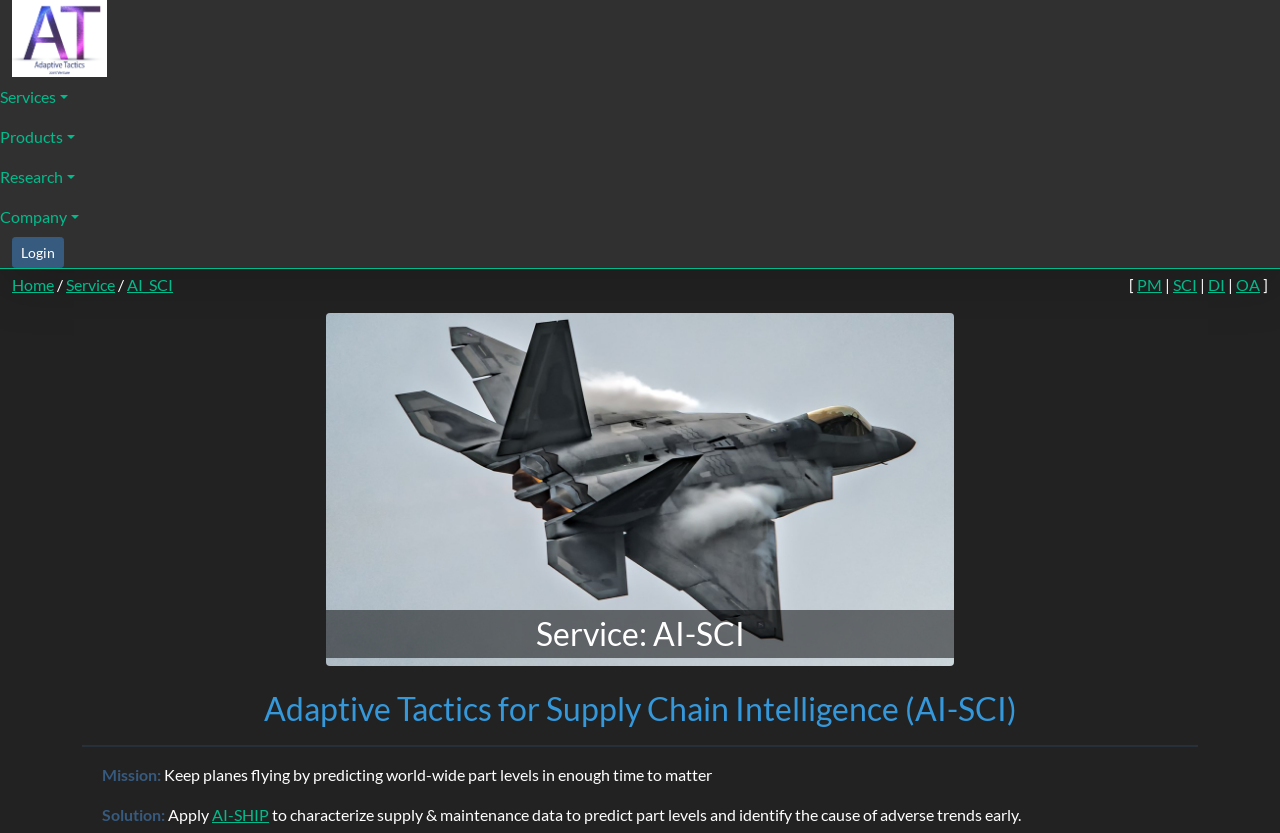Locate the bounding box coordinates of the segment that needs to be clicked to meet this instruction: "Click the AI-SHIP link".

[0.166, 0.966, 0.21, 0.989]